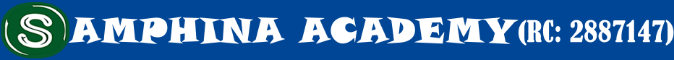What is the significance of the registration code?
Use the image to answer the question with a single word or phrase.

Indicates official status